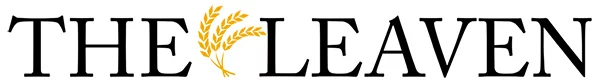What is the role of the logo?
Answer with a single word or phrase, using the screenshot for reference.

Trusted source of information